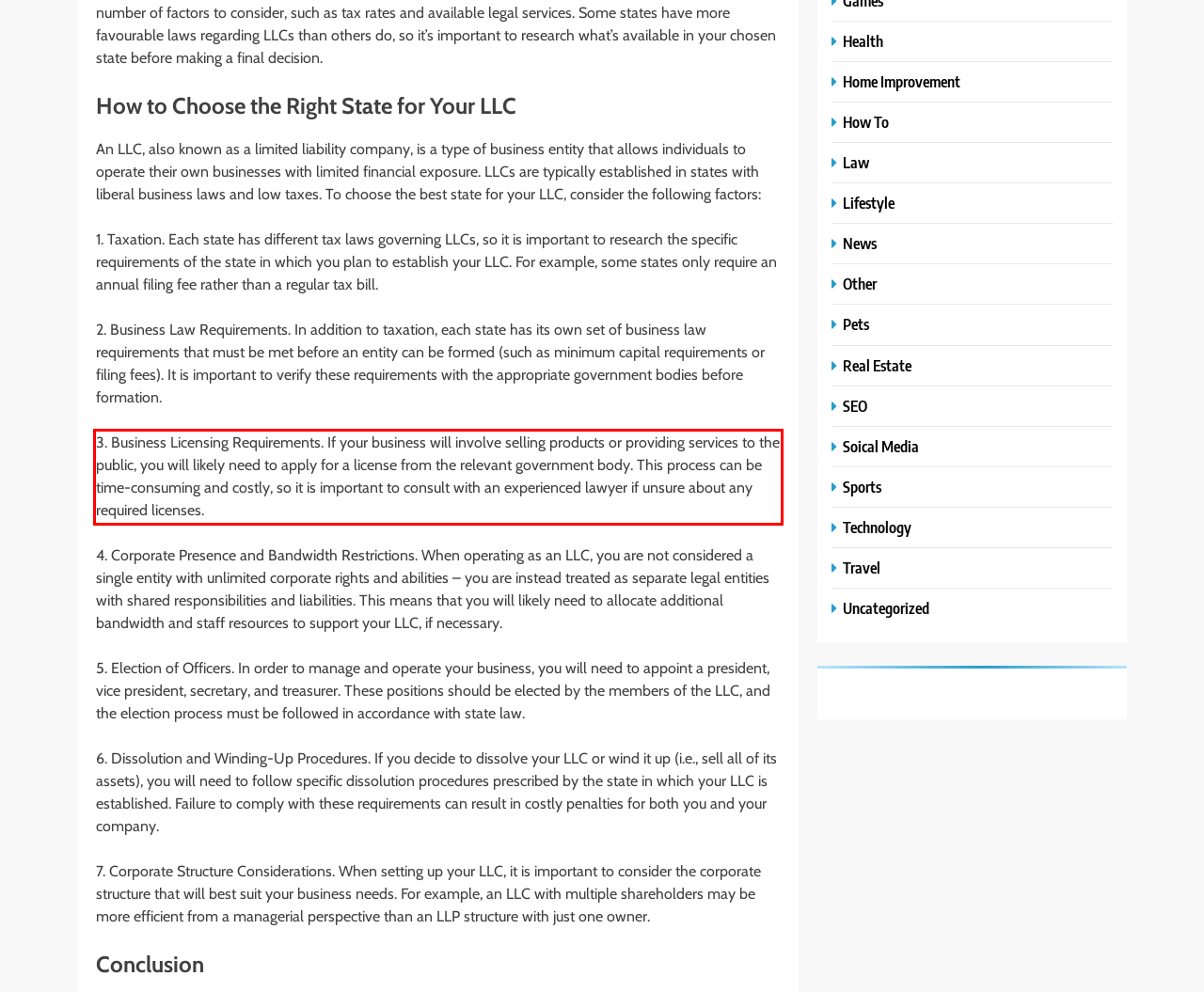Using the provided webpage screenshot, recognize the text content in the area marked by the red bounding box.

3. Business Licensing Requirements. If your business will involve selling products or providing services to the public, you will likely need to apply for a license from the relevant government body. This process can be time-consuming and costly, so it is important to consult with an experienced lawyer if unsure about any required licenses.